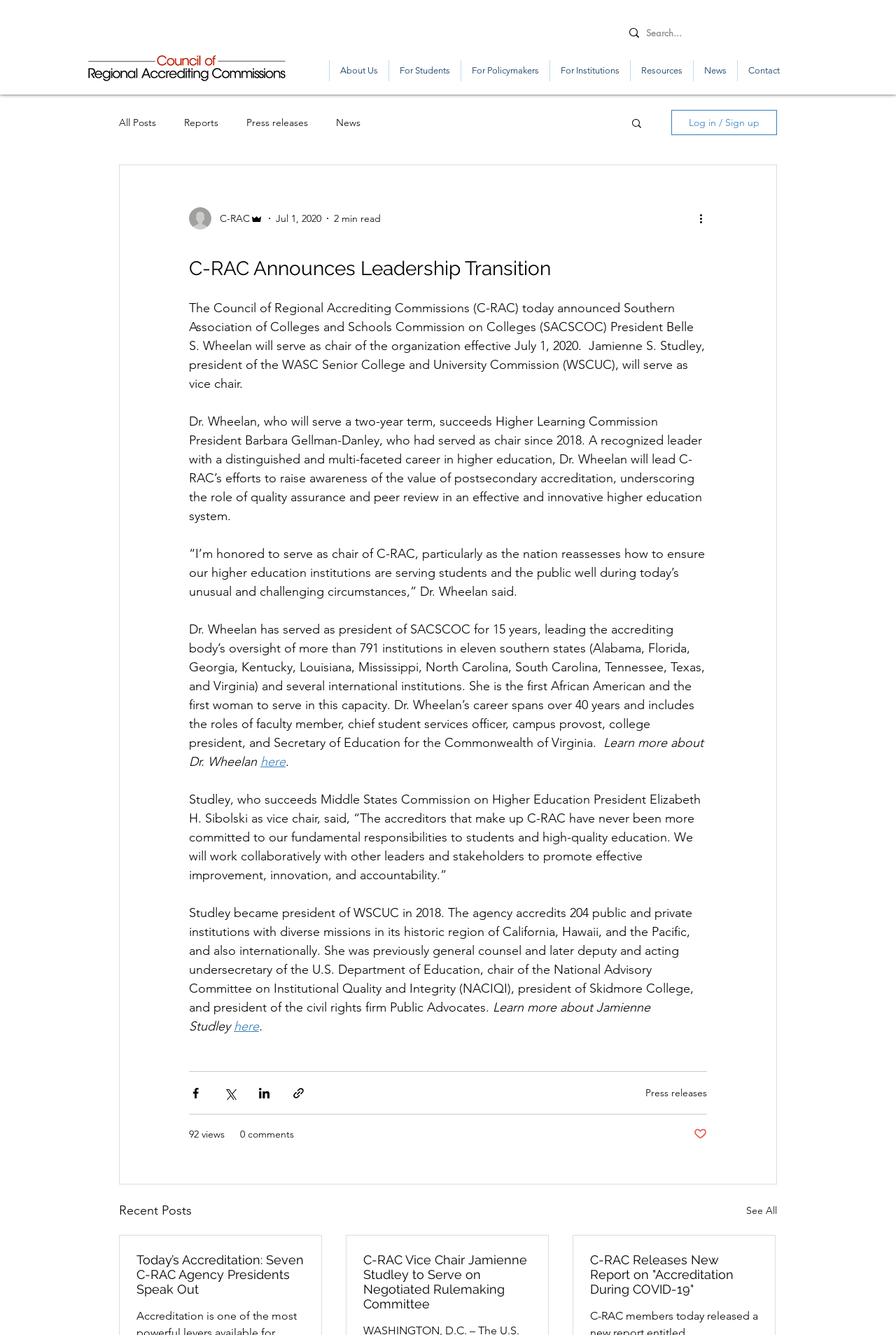Offer a meticulous caption that includes all visible features of the webpage.

The webpage is about the Council of Regional Accrediting Commissions (C-RAC) announcing a leadership transition. At the top of the page, there is a search bar with a search icon and a "Search..." placeholder text. Below the search bar, there is a navigation menu with links to "About Us", "For Students", "For Policymakers", "For Institutions", "Resources", "News", and "Contact". 

To the left of the navigation menu, there is a logo of C-RAC. Below the navigation menu, there is a section with a heading "C-RAC Announces Leadership Transition". This section contains an article with a writer's picture, a date "Jul 1, 2020", and a "2 min read" label. The article announces that Southern Association of Colleges and Schools Commission on Colleges (SACSCOC) President Belle S. Wheelan will serve as chair of C-RAC, and Jamienne S. Studley, president of the WASC Senior College and University Commission (WSCUC), will serve as vice chair.

The article provides more information about Dr. Wheelan's and Dr. Studley's backgrounds and careers. There are also links to learn more about them. Below the article, there are social media sharing buttons for Facebook, Twitter, LinkedIn, and a link to share the article via a link. There is also a section showing the number of views and comments on the article.

At the bottom of the page, there is a section with a heading "Recent Posts" that lists three recent articles with links to read more.